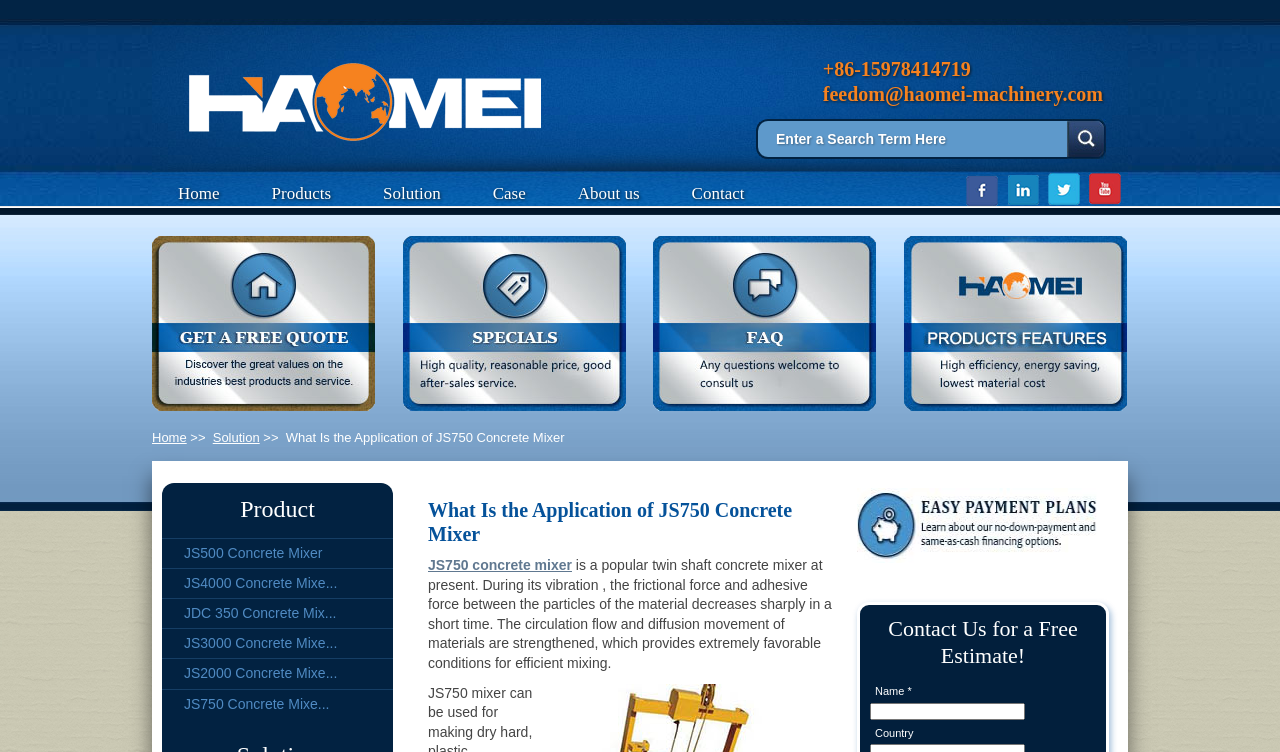Using the webpage screenshot, find the UI element described by JS750 concrete mixer. Provide the bounding box coordinates in the format (top-left x, top-left y, bottom-right x, bottom-right y), ensuring all values are floating point numbers between 0 and 1.

[0.334, 0.741, 0.447, 0.762]